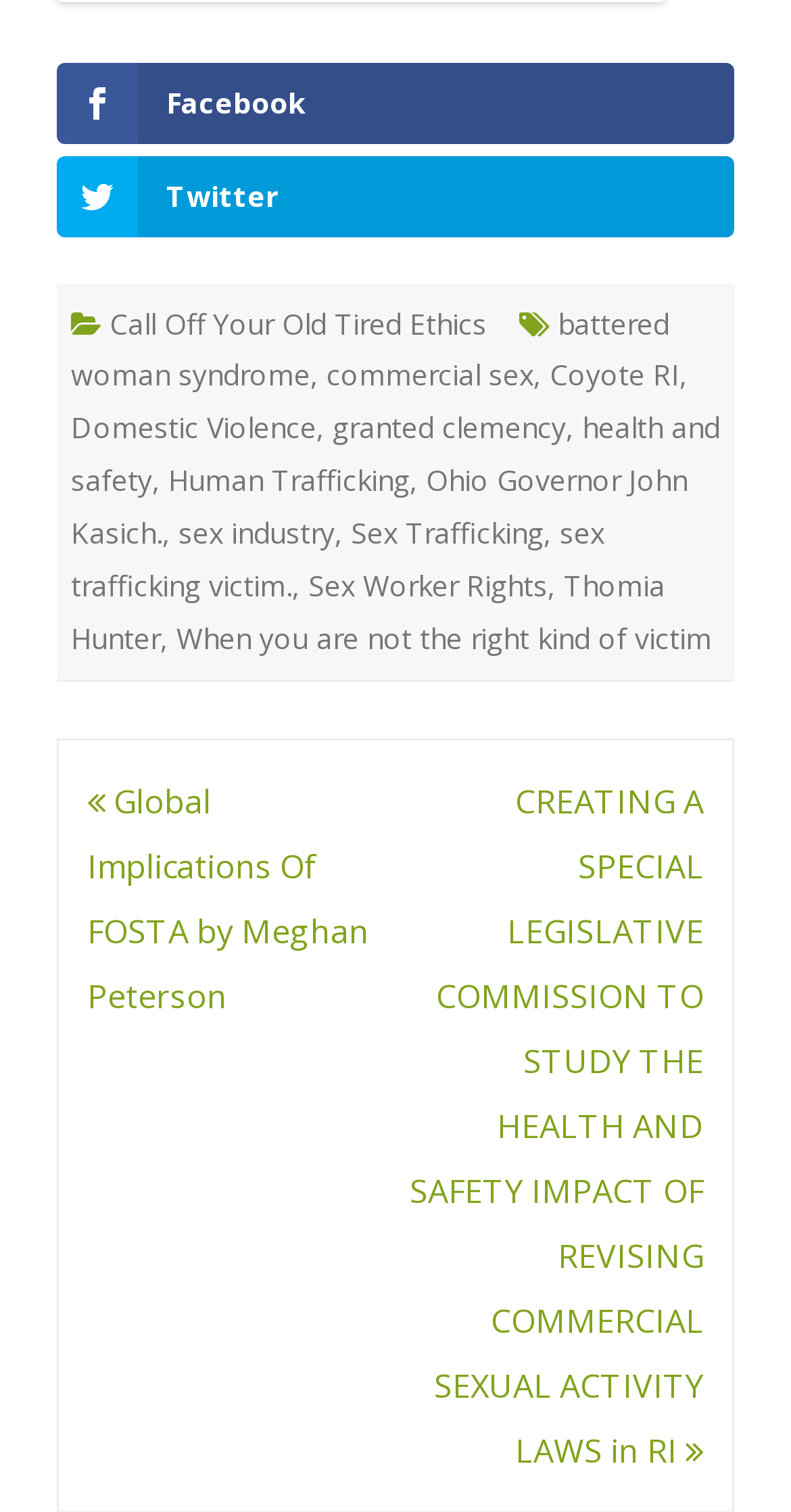What is the first social media platform listed? Based on the image, give a response in one word or a short phrase.

Facebook